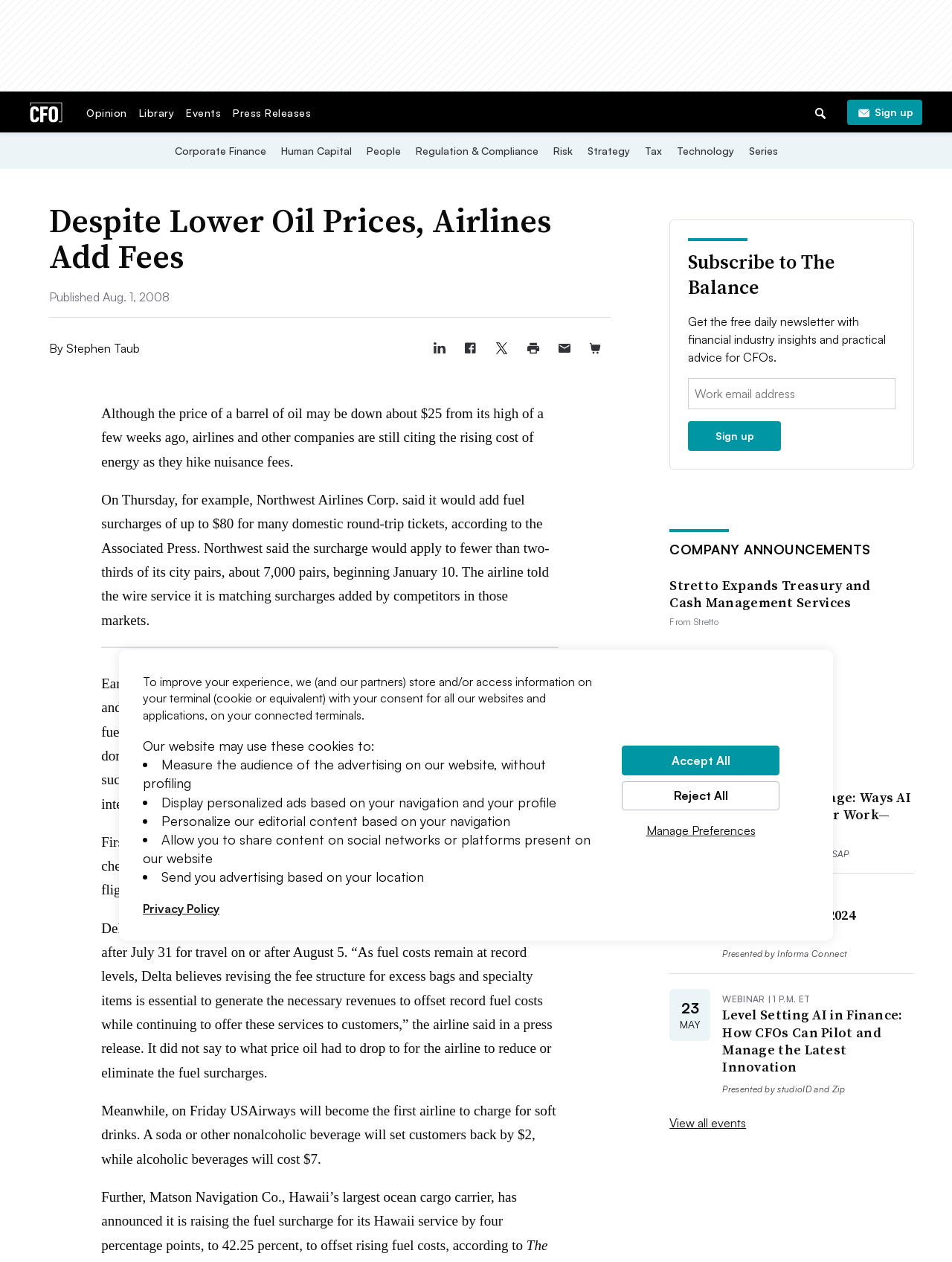What is the topic of the article?
Based on the visual information, provide a detailed and comprehensive answer.

The article is about airlines adding fees despite lower oil prices, citing the rising cost of energy as the reason. This is evident from the text 'Although the price of a barrel of oil may be down about $25 from its high of a few weeks ago, airlines and other companies are still citing the rising cost of energy as they hike nuisance fees.'